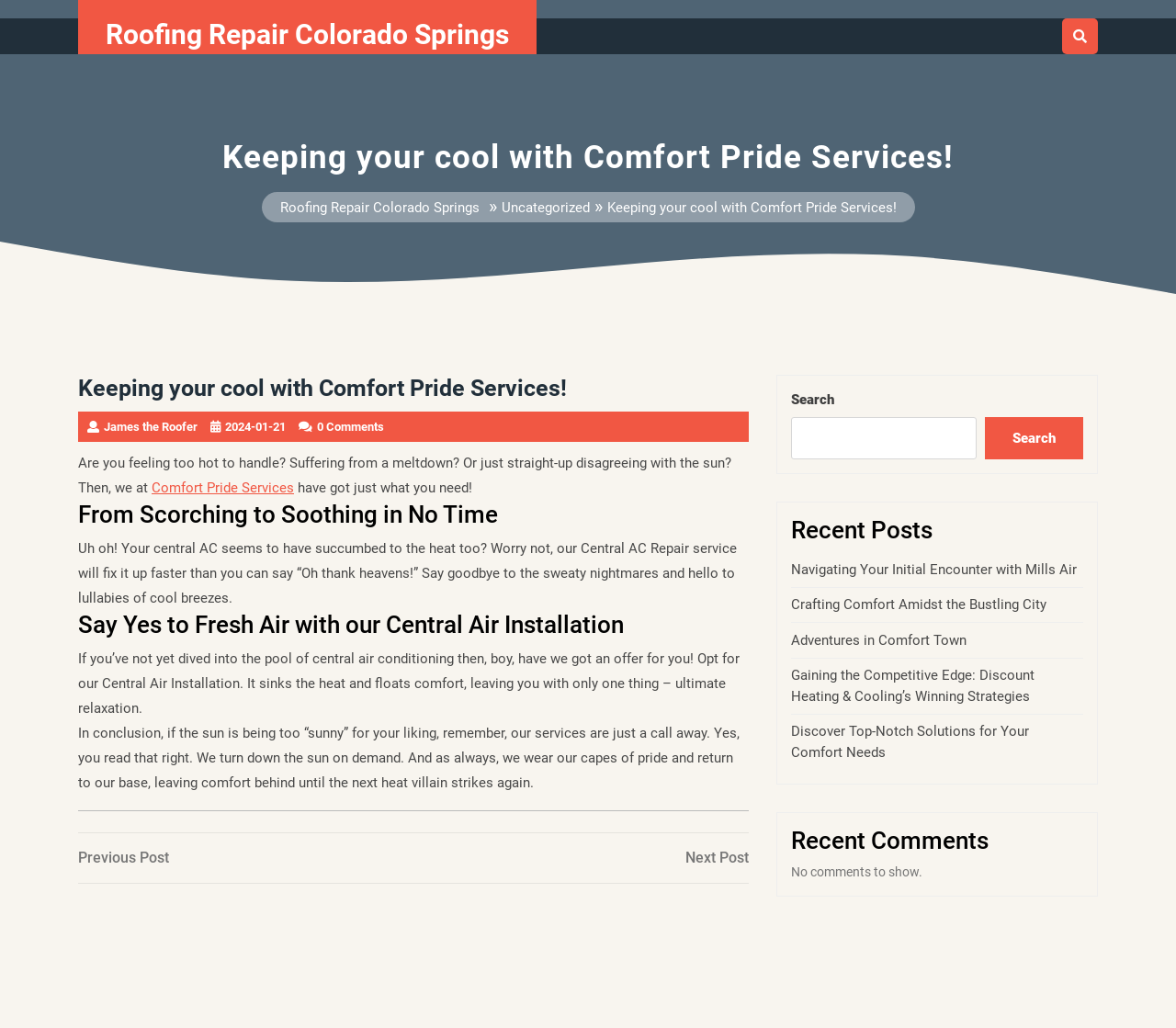Please identify the bounding box coordinates of the element I need to click to follow this instruction: "Search for something".

[0.673, 0.406, 0.83, 0.447]